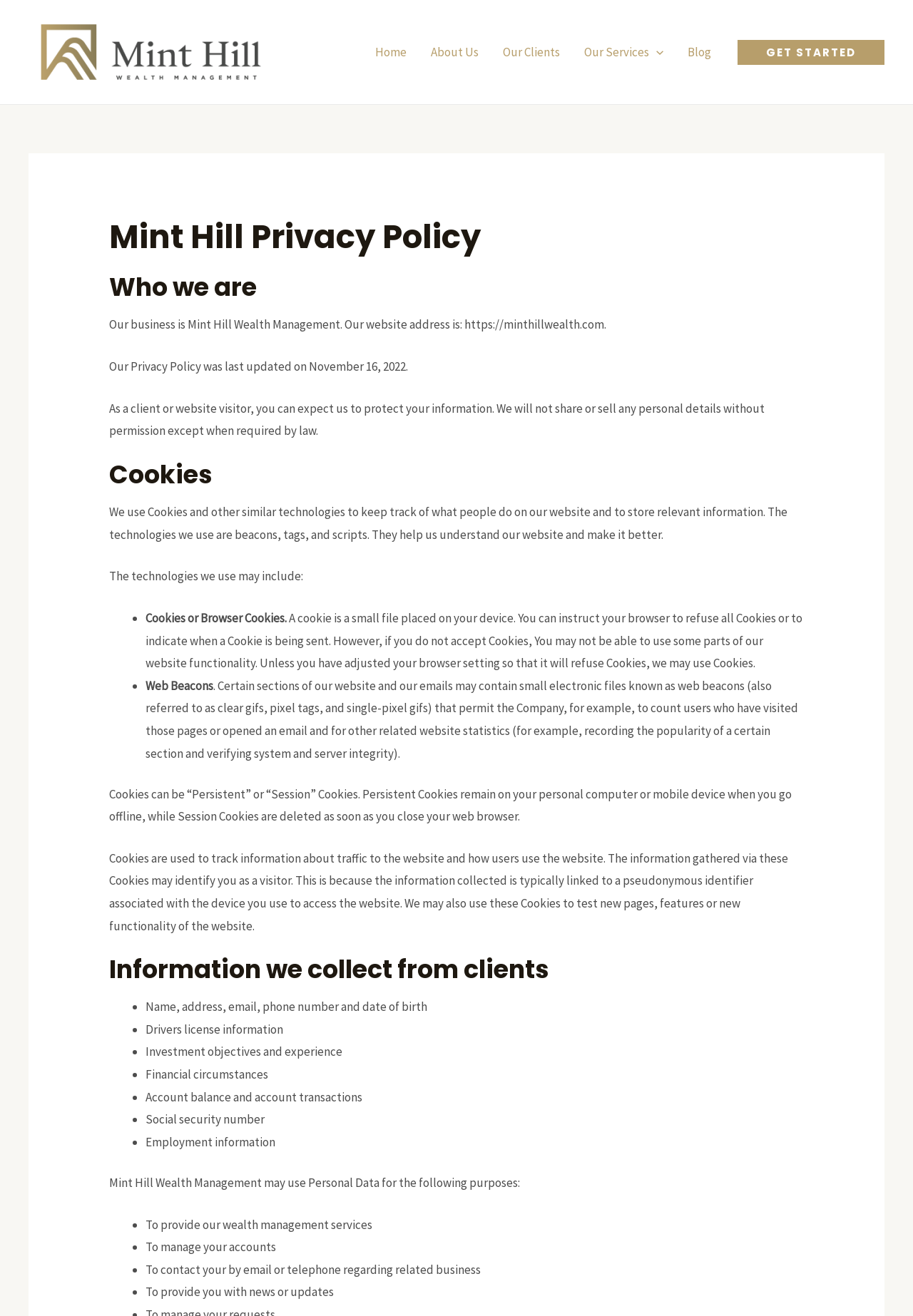What is the name of the company?
Please answer the question with a detailed response using the information from the screenshot.

The company name is mentioned in the static text 'Our business is Mint Hill Wealth Management. Our website address is: https://minthillwealth.com.'